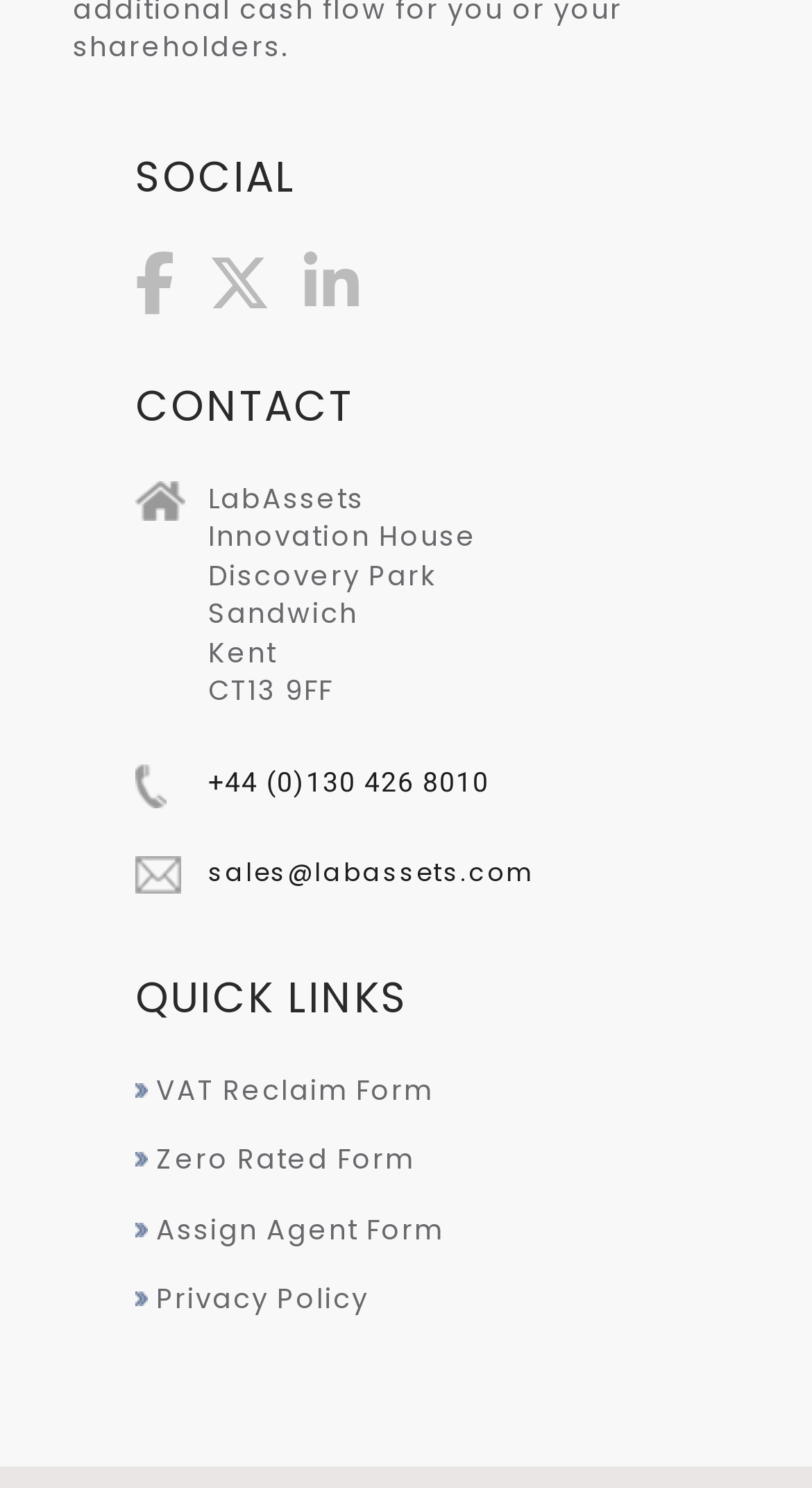What is the location of the 'SOCIAL' heading?
Analyze the screenshot and provide a detailed answer to the question.

I found the location of the 'SOCIAL' heading by looking at its bounding box coordinates, which are [0.09, 0.103, 0.962, 0.134], indicating that it is located at the top left of the webpage.